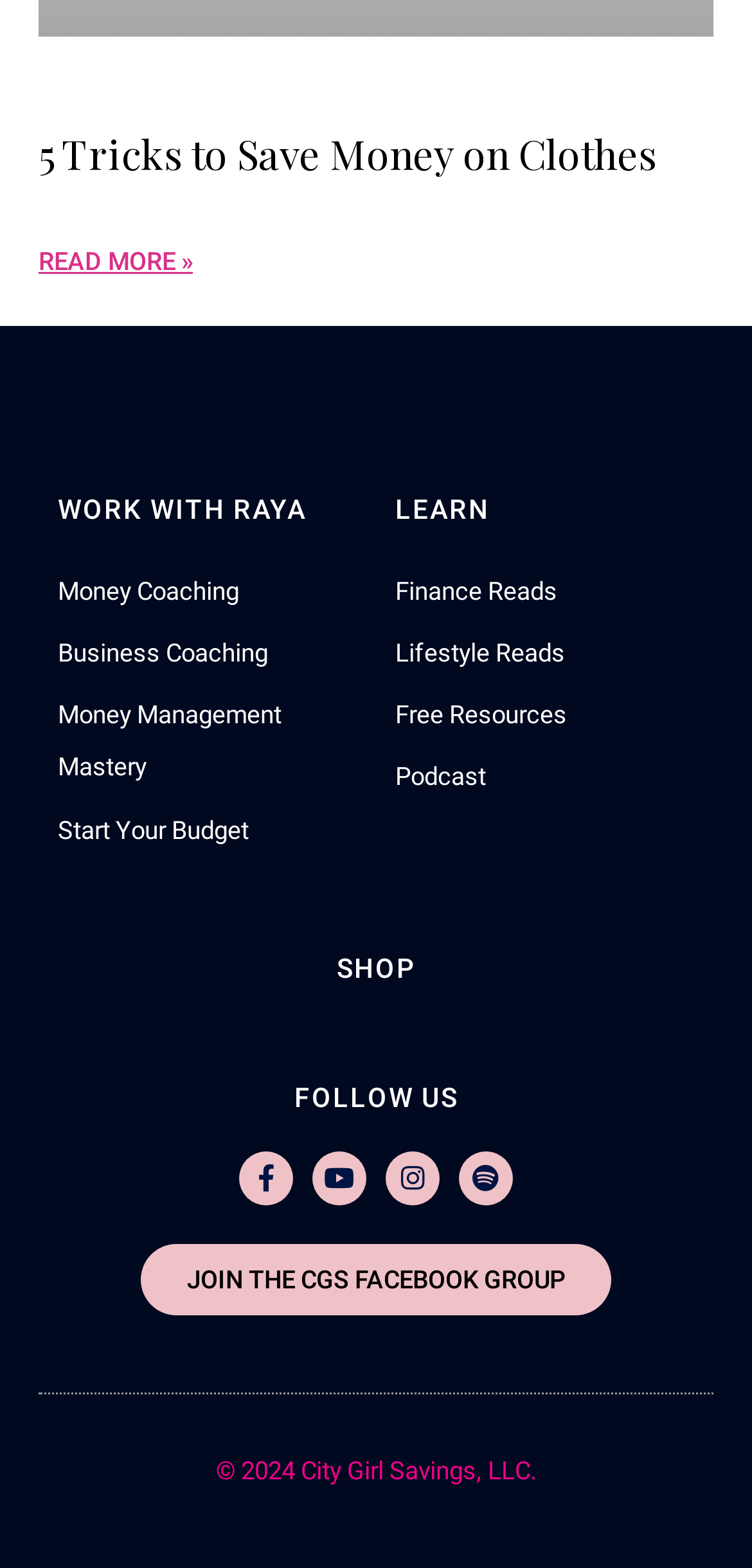Please find the bounding box coordinates in the format (top-left x, top-left y, bottom-right x, bottom-right y) for the given element description. Ensure the coordinates are floating point numbers between 0 and 1. Description: College education essays

None